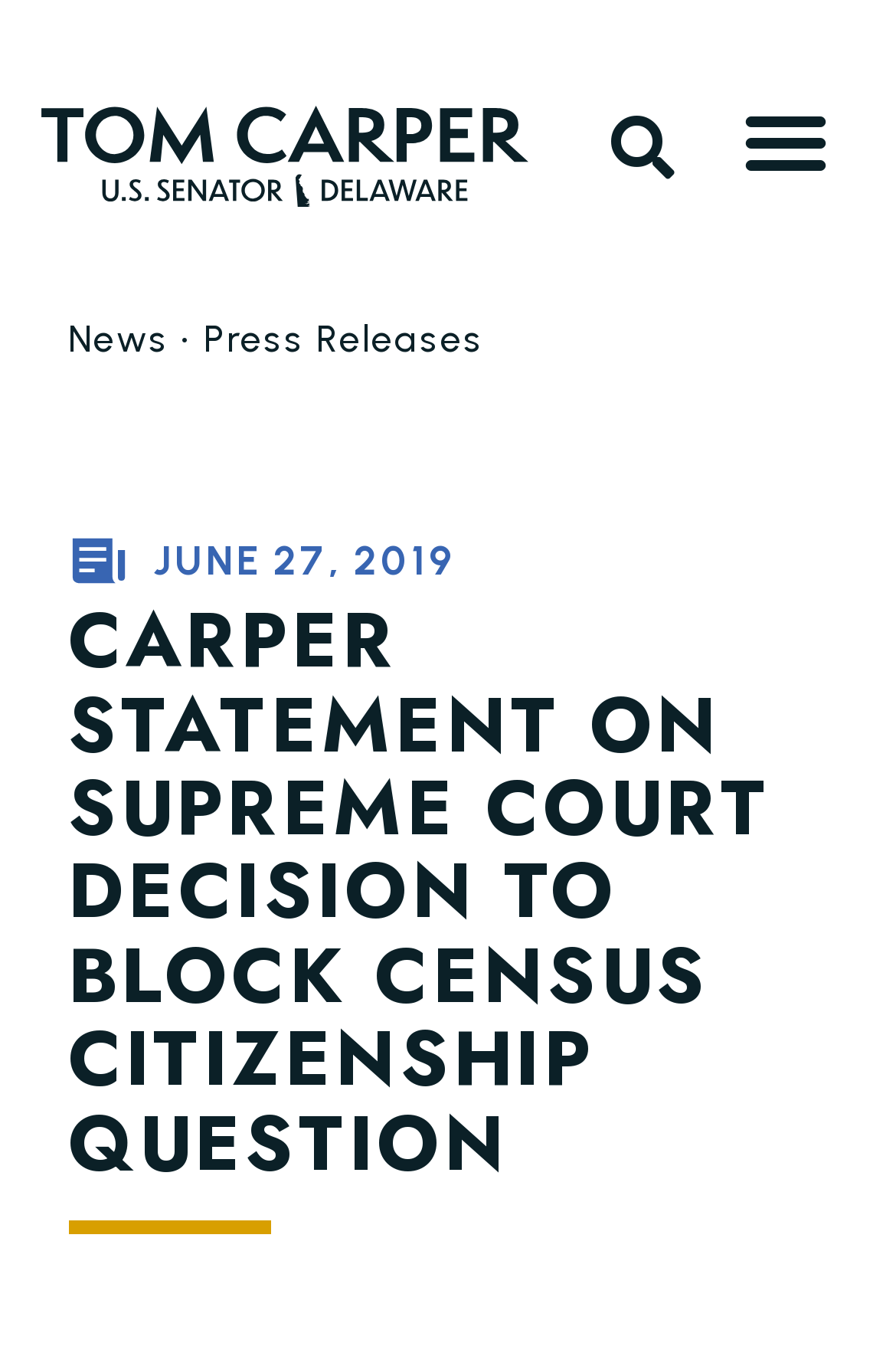Generate a comprehensive caption for the webpage you are viewing.

The webpage appears to be a press release or news article from Senator Tom Carper's website. At the top left of the page, there is a link to the homepage. Next to it, there is a search bar with a "Search" button. On the top right, there is a "Menu Toggle" button. 

Below the top navigation, there are three links: "News", separated by a bullet point from "Press Releases". These links are positioned on the left side of the page. 

To the right of the "News" link, there is a small image. Next to the image, the date "JUNE 27, 2019" is displayed. 

The main content of the page is a statement from Senator Tom Carper, titled "CARPER STATEMENT ON SUPREME COURT DECISION TO BLOCK CENSUS CITIZENSHIP QUESTION". This heading spans almost the entire width of the page. The statement itself is not explicitly mentioned in the accessibility tree, but it likely follows the heading.